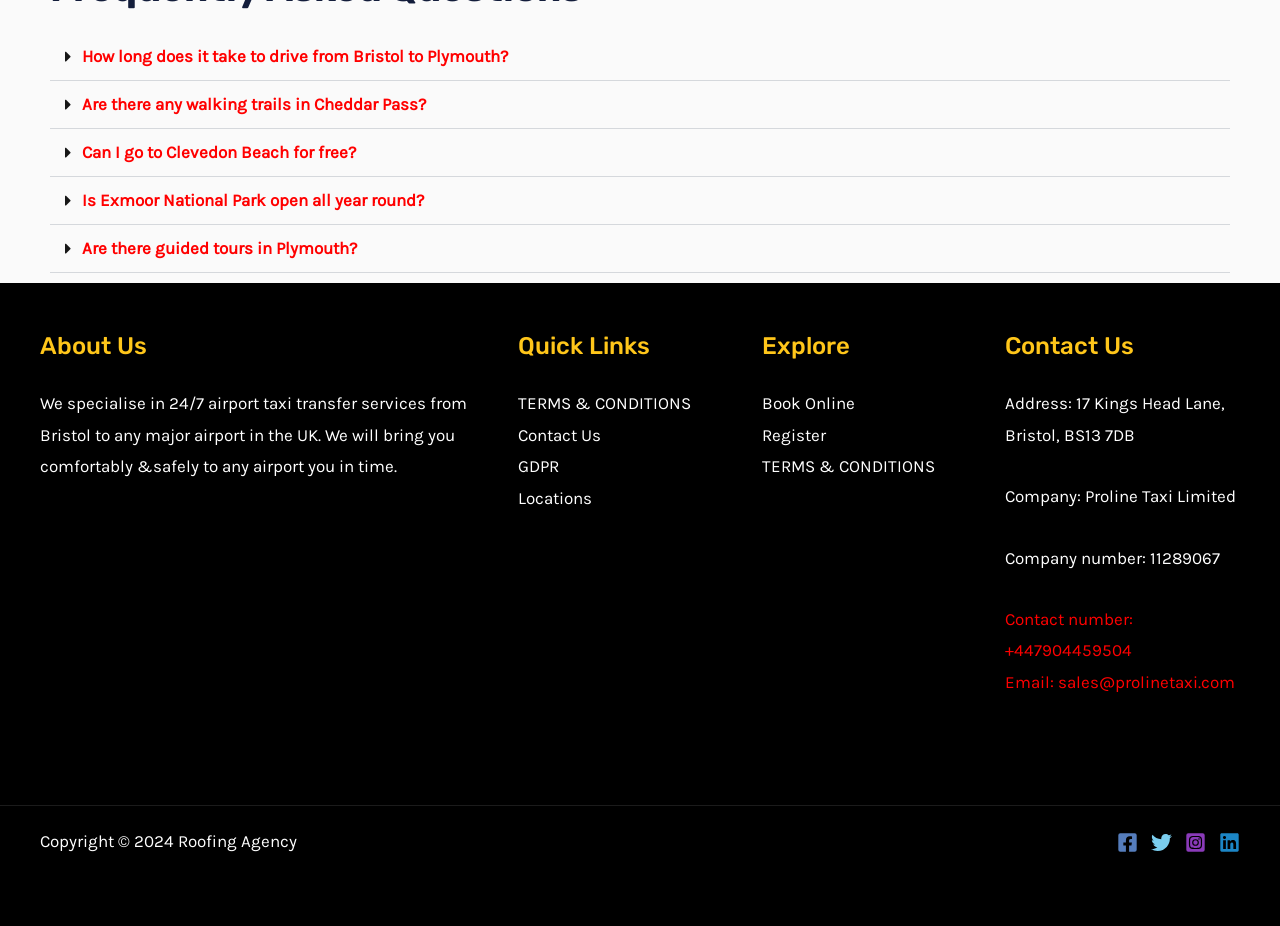Are there guided tours in Plymouth?
Refer to the image and offer an in-depth and detailed answer to the question.

I found a button that says 'Are there guided tours in Plymouth?' but it doesn't provide a direct answer. It seems to be a question that needs to be expanded or clicked to get more information.